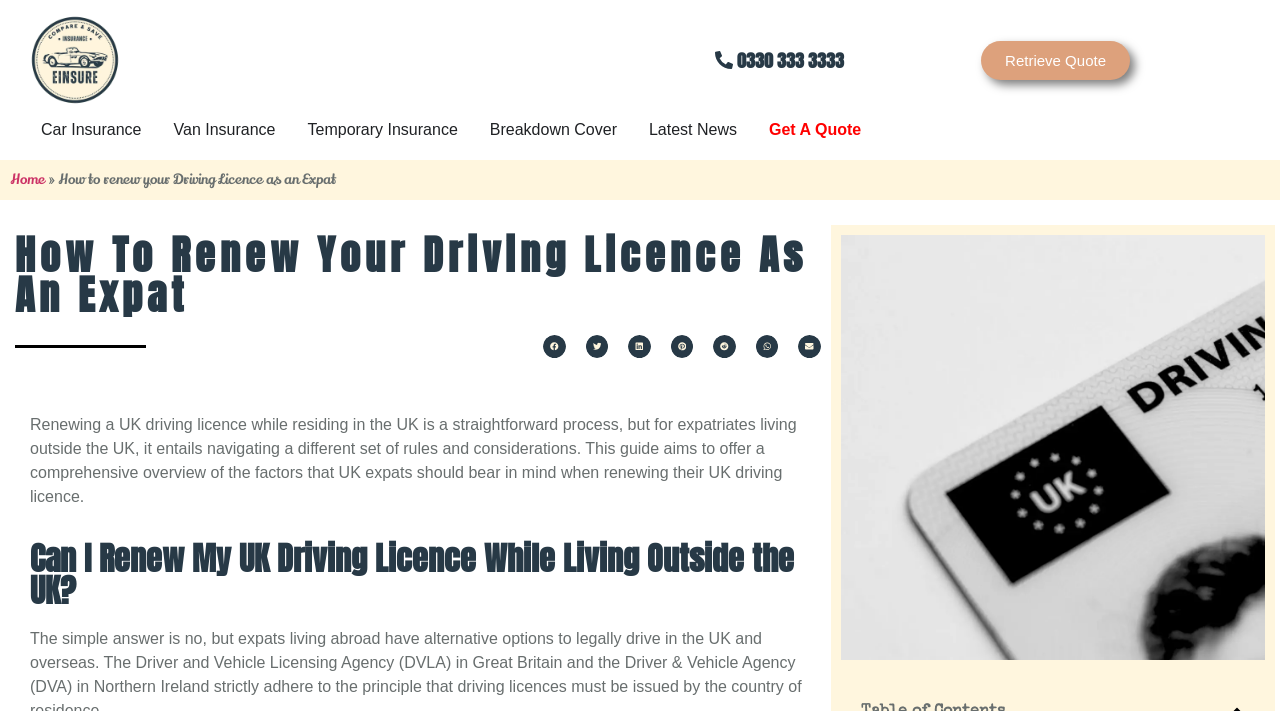Identify the bounding box of the HTML element described as: "Van Insurance".

[0.136, 0.166, 0.215, 0.2]